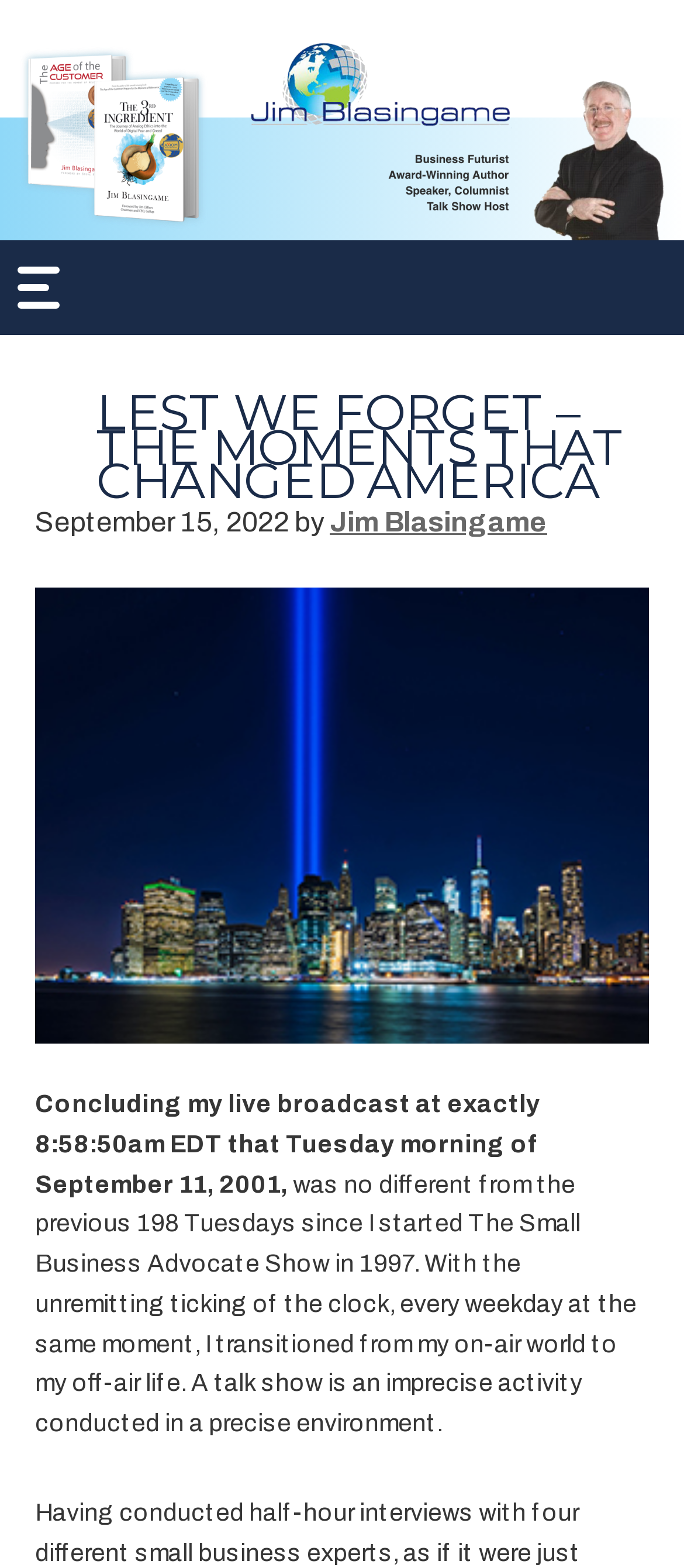How many links are there in the navigation menu?
Based on the visual details in the image, please answer the question thoroughly.

I counted the links in the navigation menu, which are 'Home', 'Books', 'The Third Ingredient', 'Age of the Customer', 'Speaking', 'About Jim', 'Press Room', 'Jim In the News', and 'Press Materials'. There are 9 links in total.